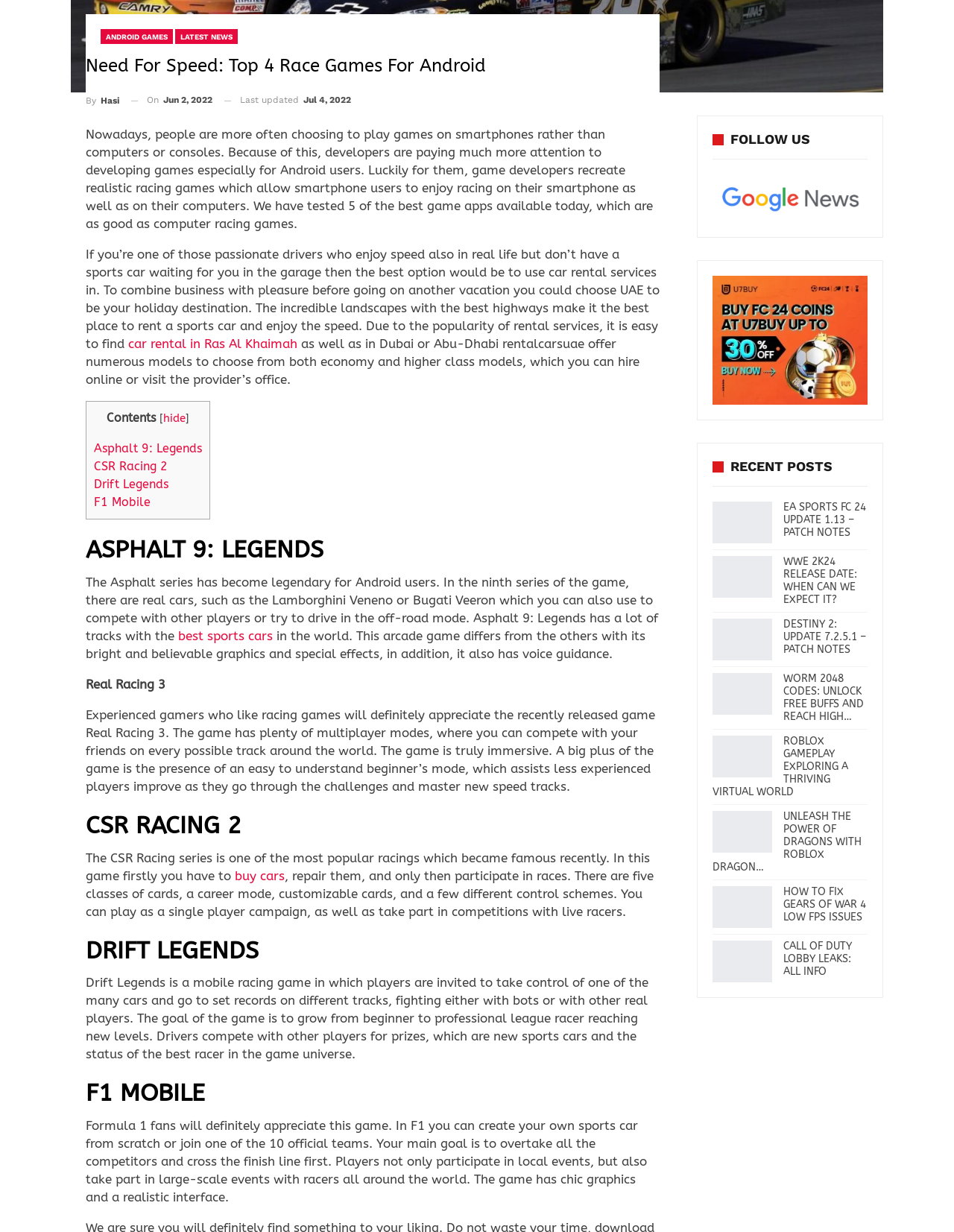Locate the bounding box of the UI element based on this description: "F1 Mobile". Provide four float numbers between 0 and 1 as [left, top, right, bottom].

[0.098, 0.402, 0.158, 0.413]